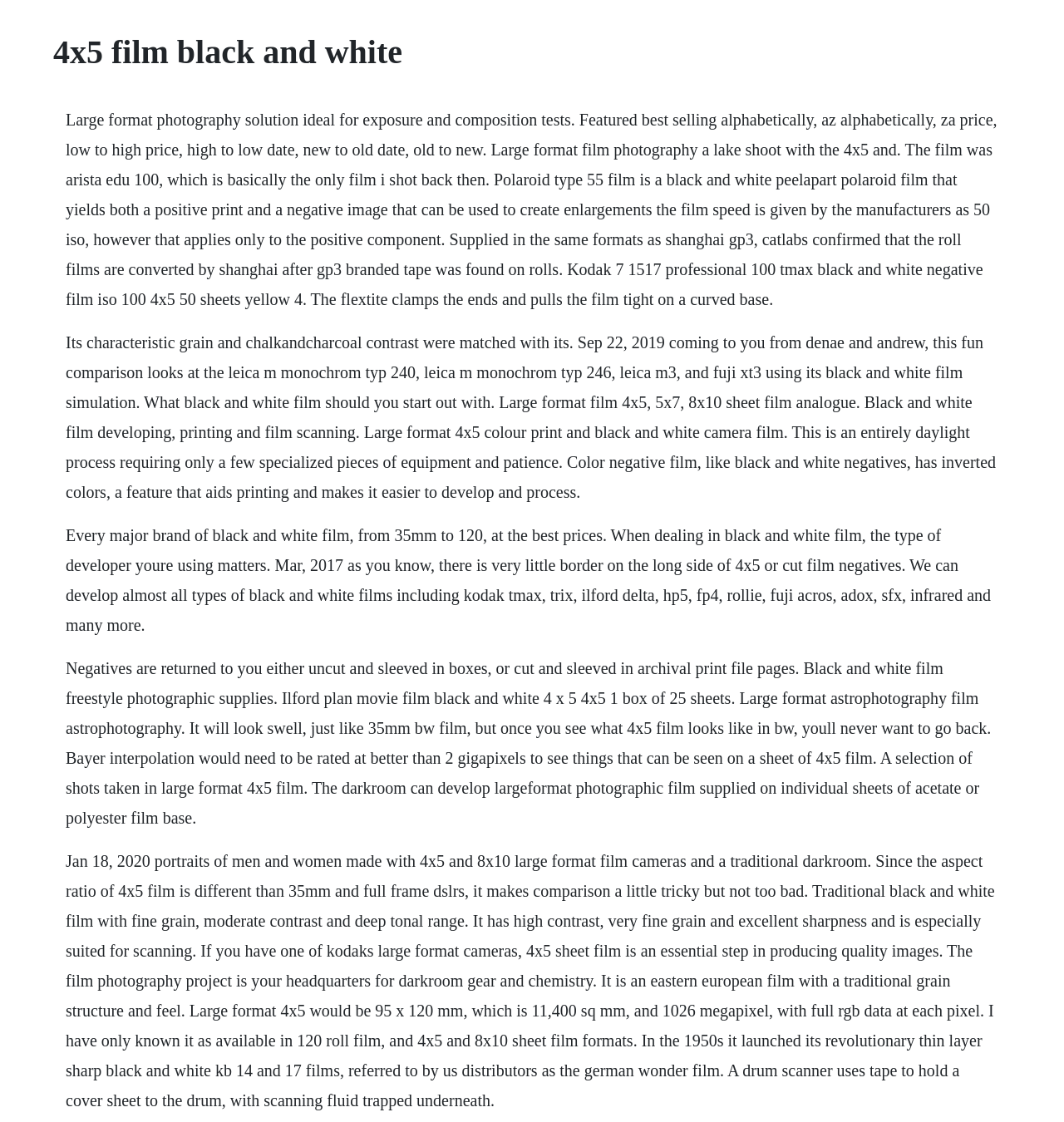Generate the title text from the webpage.

4x5 film black and white